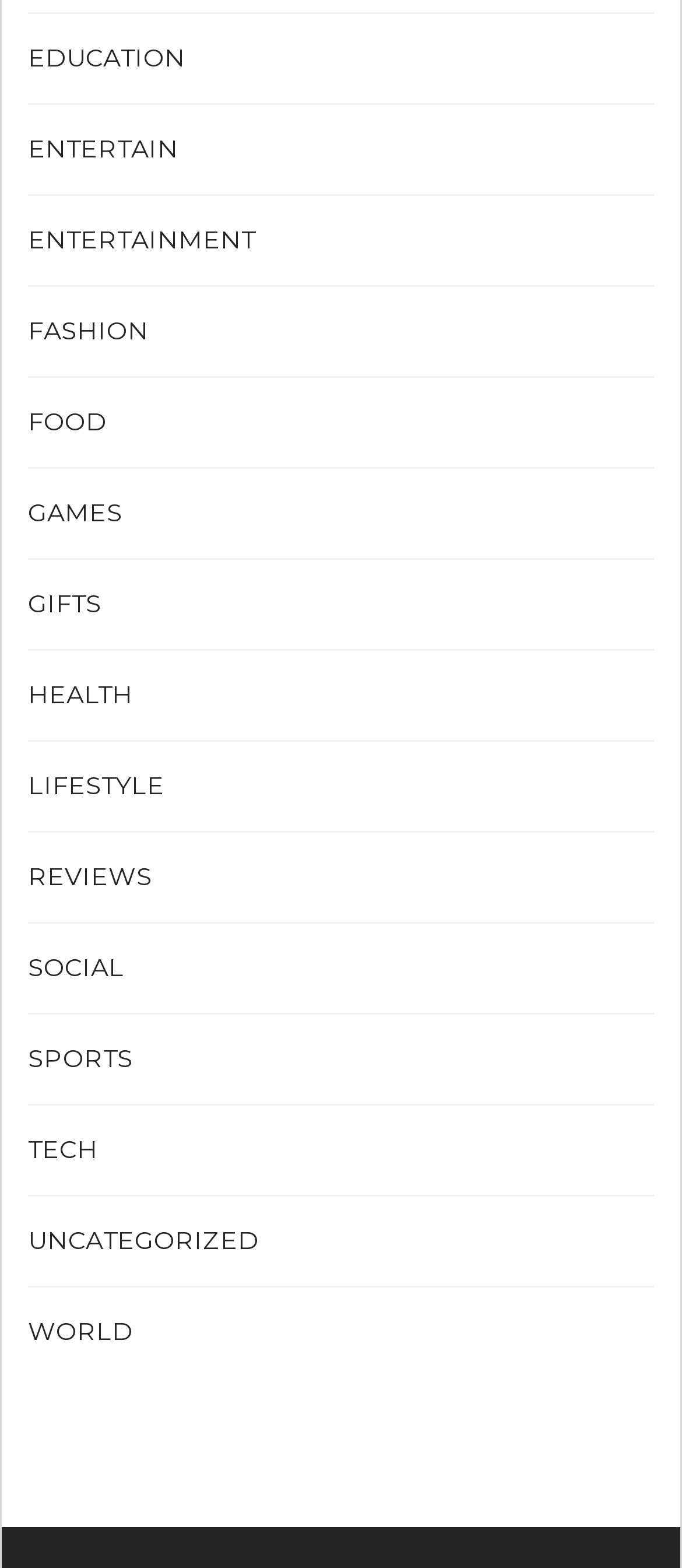Determine the bounding box coordinates of the region I should click to achieve the following instruction: "Click the menu trigger". Ensure the bounding box coordinates are four float numbers between 0 and 1, i.e., [left, top, right, bottom].

None